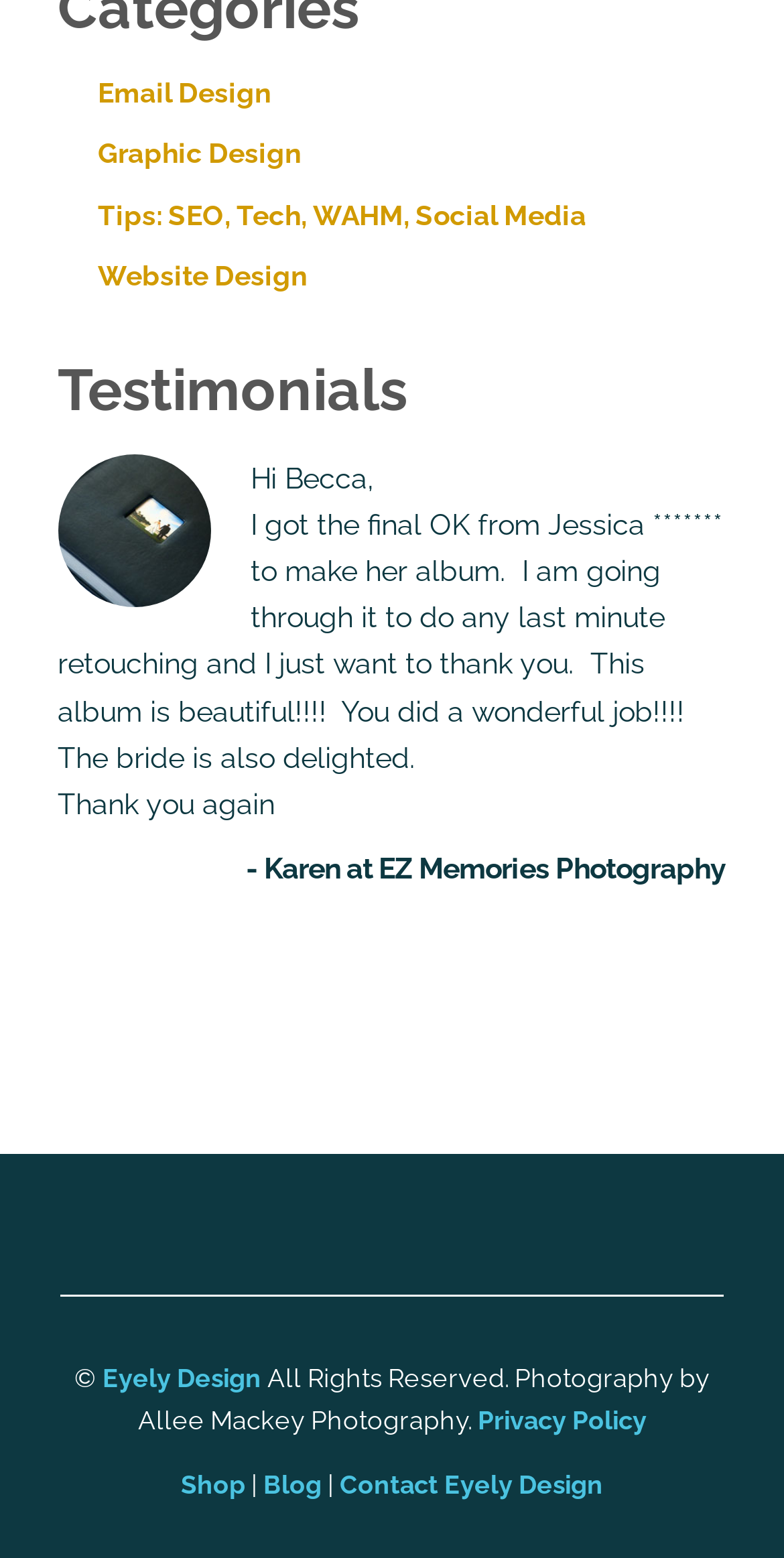What is the name of the company mentioned in the testimonials?
Please answer the question with a single word or phrase, referencing the image.

EZ Memories Photography